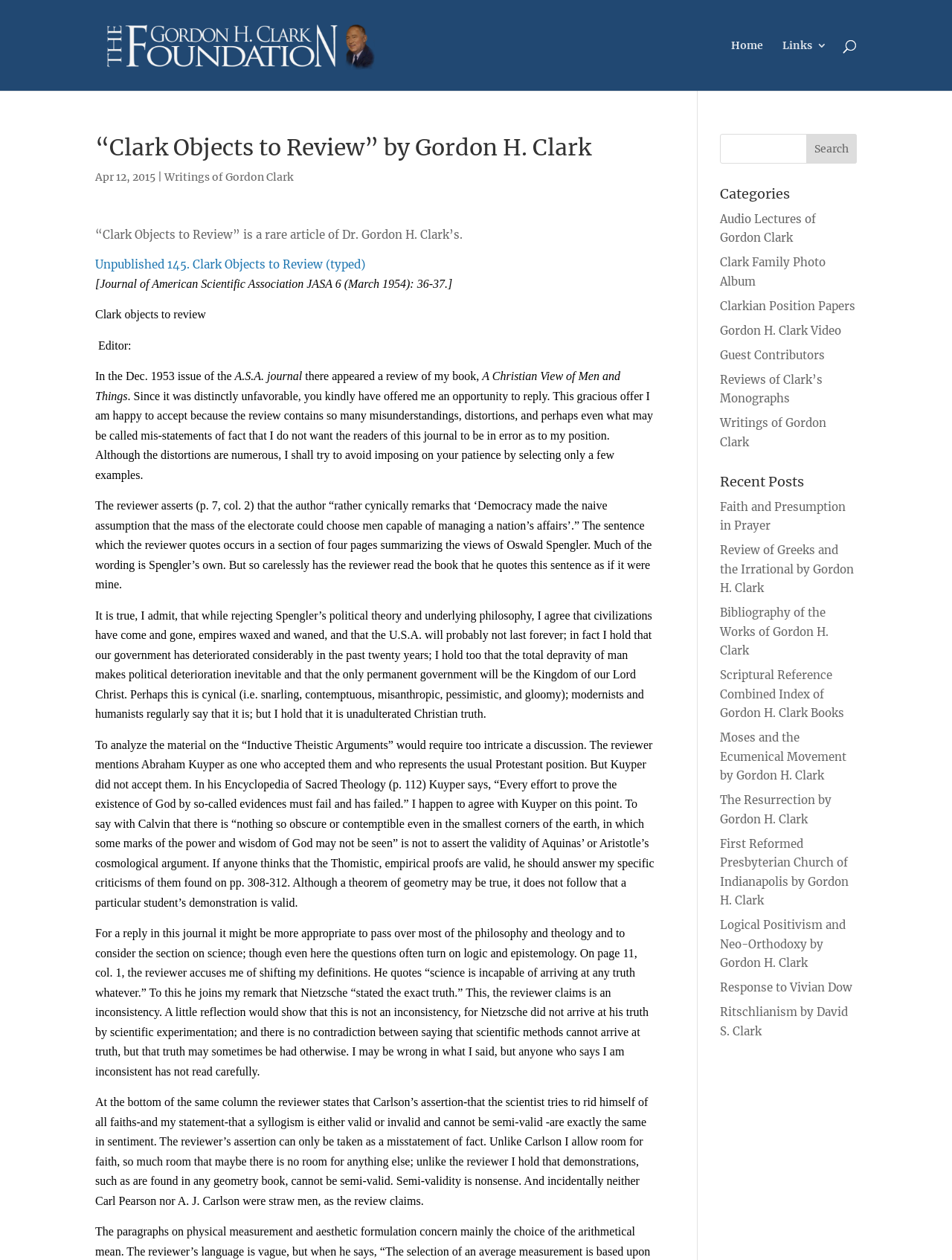Please extract the webpage's main title and generate its text content.

“Clark Objects to Review” by Gordon H. Clark